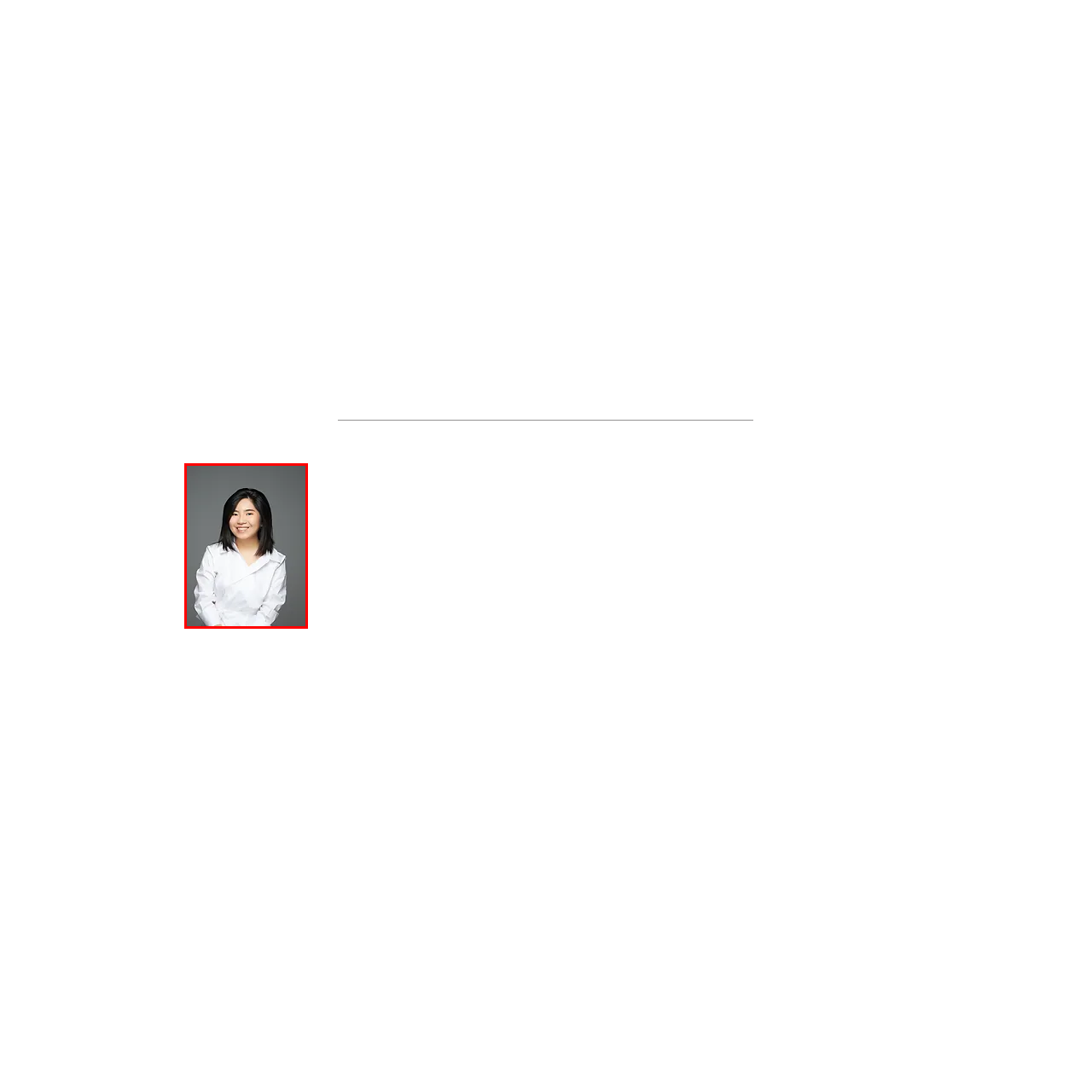Detail the visual elements present in the red-framed section of the image.

The image features a young woman smiling warmly, dressed in a stylish white shirt. She has dark hair that falls just above her shoulders and presents an approachable, professional demeanor. The backdrop is a soft gray, enhancing the brightness of her attire and her cheerful expression. This portrait likely reflects her role in the art community, possibly linking to the exhibition titled “SCAPE”, which showcases the works of artists including CHANG Kuo-Hsin and LIN Hsi-Chun, known for their exploration of aesthetics in architecture and art. The exhibition emphasizes a blend of rationality and sensibility stemming from their influences and concerns for people and the environment.